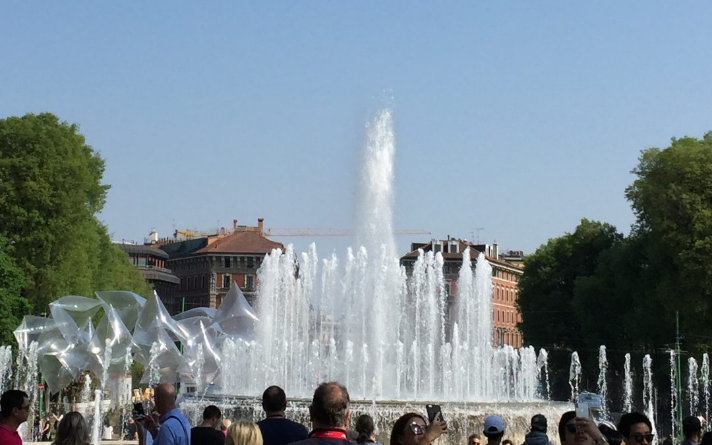Provide a comprehensive description of the image.

The image showcases a vibrant fountain in the heart of Milan, Italy, surrounded by lush greenery and historic architecture. Water shoots up dramatically from the fountain, creating playful splashes against the clear blue sky. In the foreground, a diverse crowd of visitors captures the moment on their smartphones, highlighting the attraction and liveliness of this iconic location. To the left of the fountain, modern art installations resembling flowing fabric structures add an artistic flair to the scene. The background features charming buildings characteristic of Milan’s rich architectural heritage, setting a picturesque backdrop that enhances the allure of this bustling metropolis known for its high-end fashion and design.